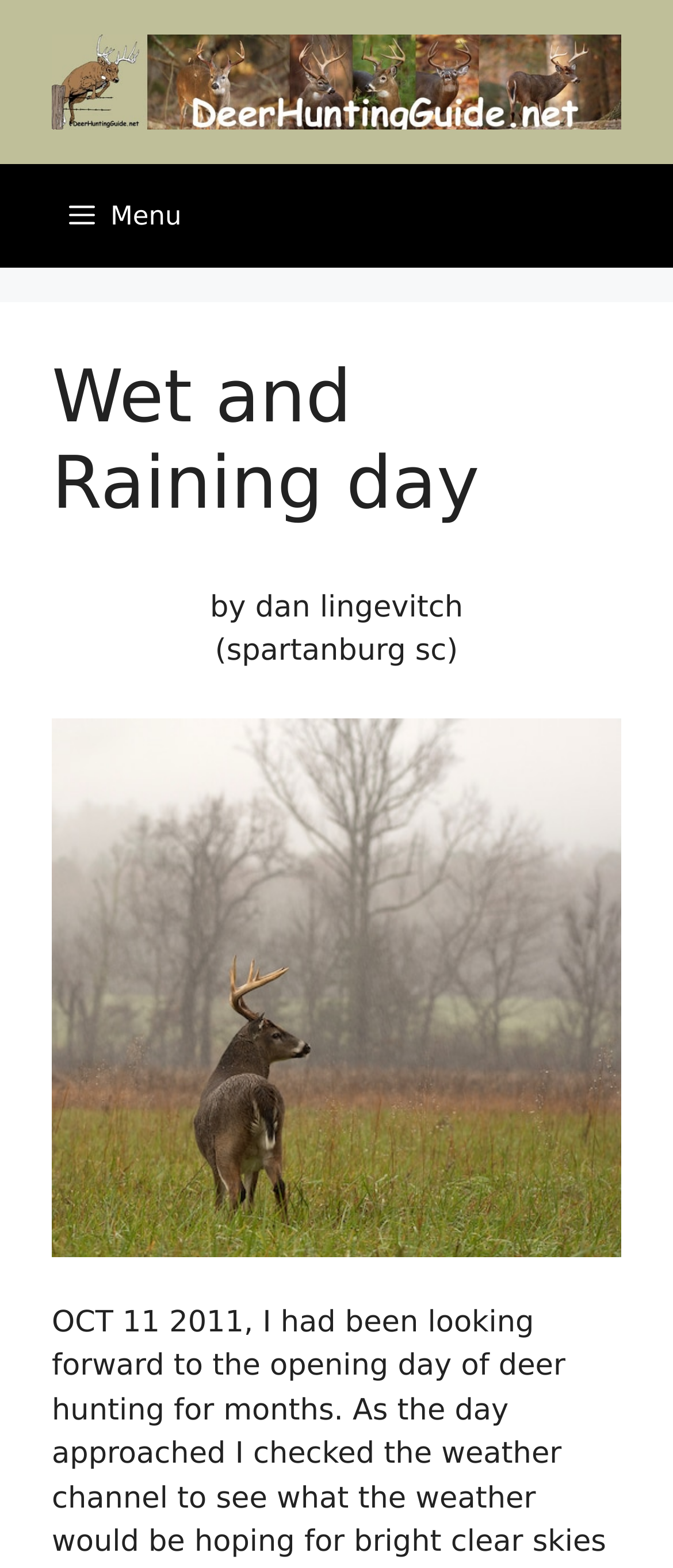Give a short answer to this question using one word or a phrase:
What type of navigation is available?

Primary navigation